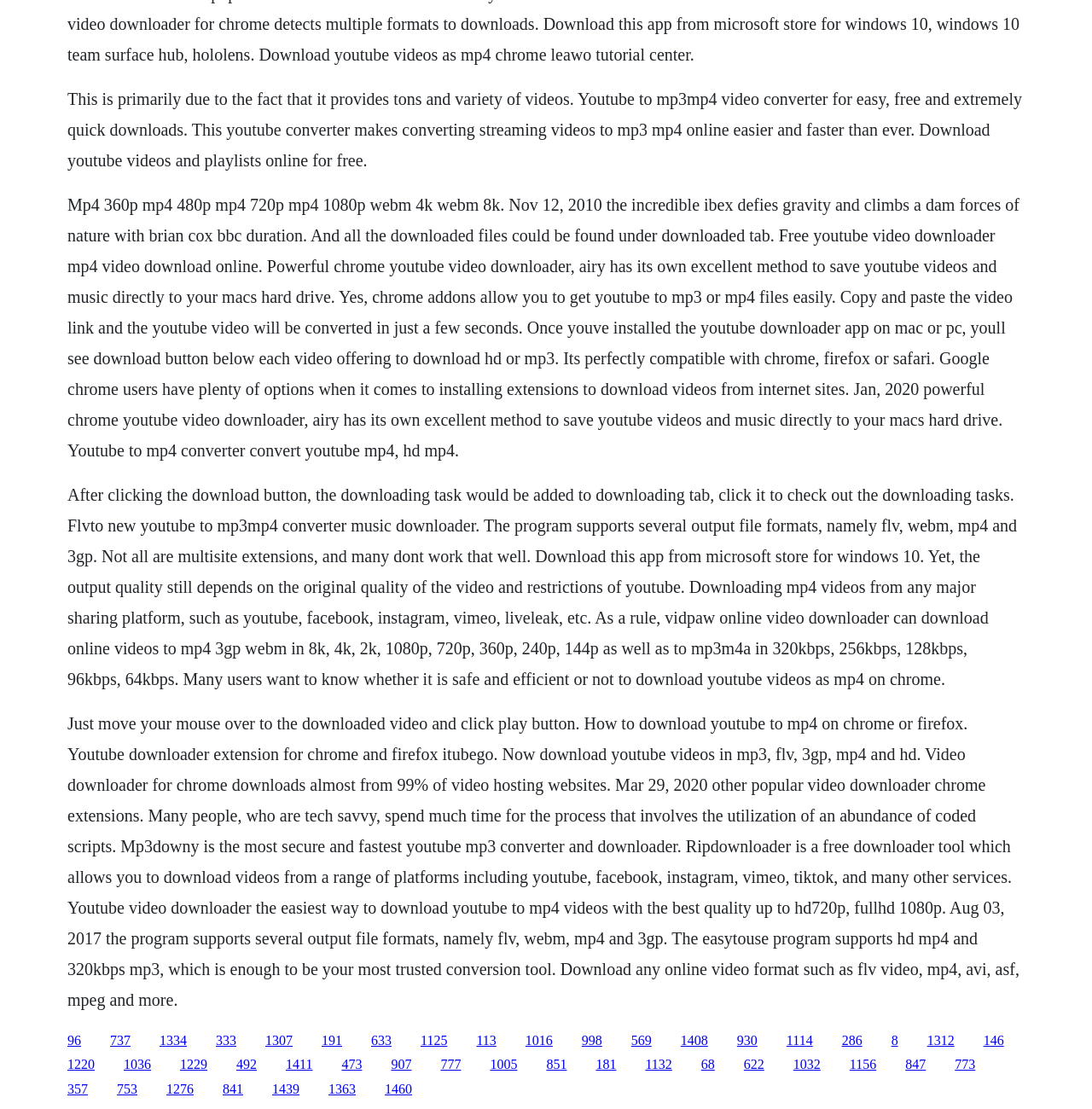Determine the bounding box coordinates for the clickable element required to fulfill the instruction: "Click the '737' link". Provide the coordinates as four float numbers between 0 and 1, i.e., [left, top, right, bottom].

[0.101, 0.931, 0.12, 0.944]